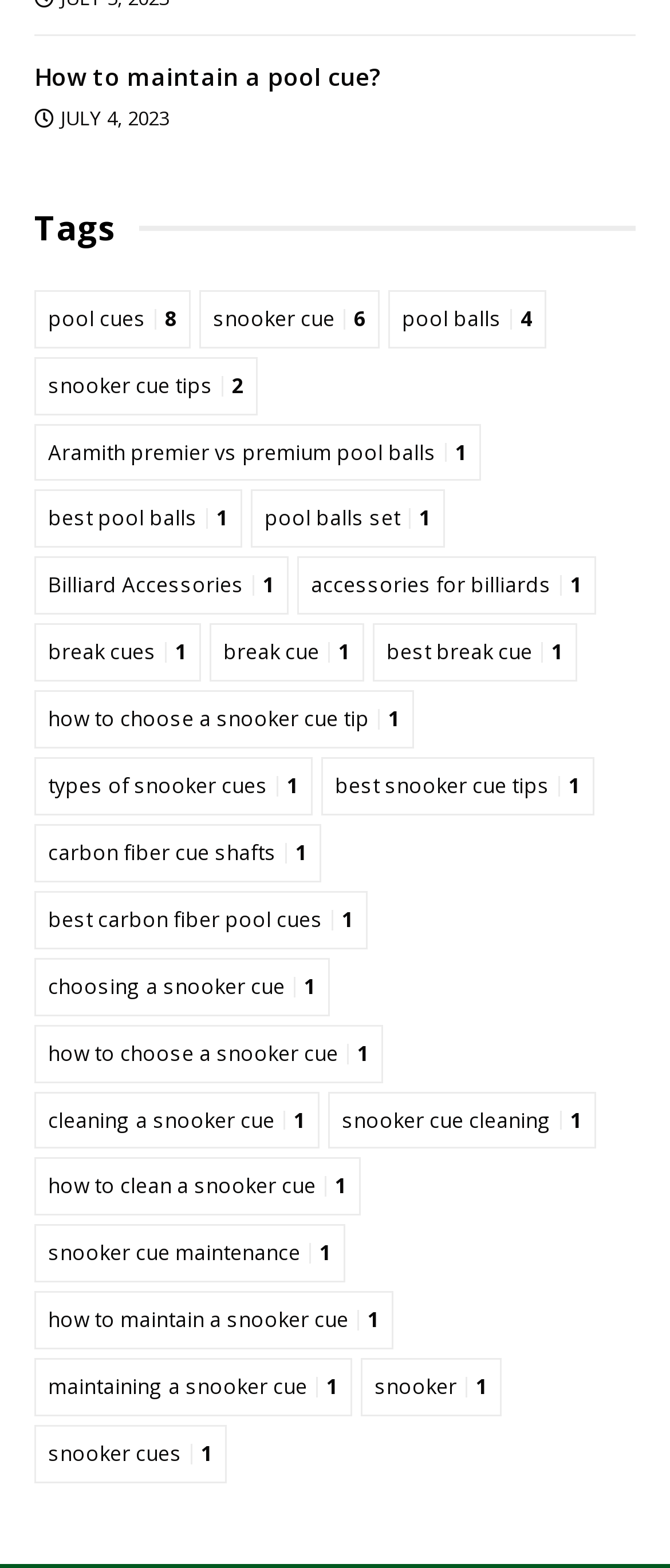Determine the bounding box coordinates of the clickable region to execute the instruction: "Click on Blog". The coordinates should be four float numbers between 0 and 1, denoted as [left, top, right, bottom].

None